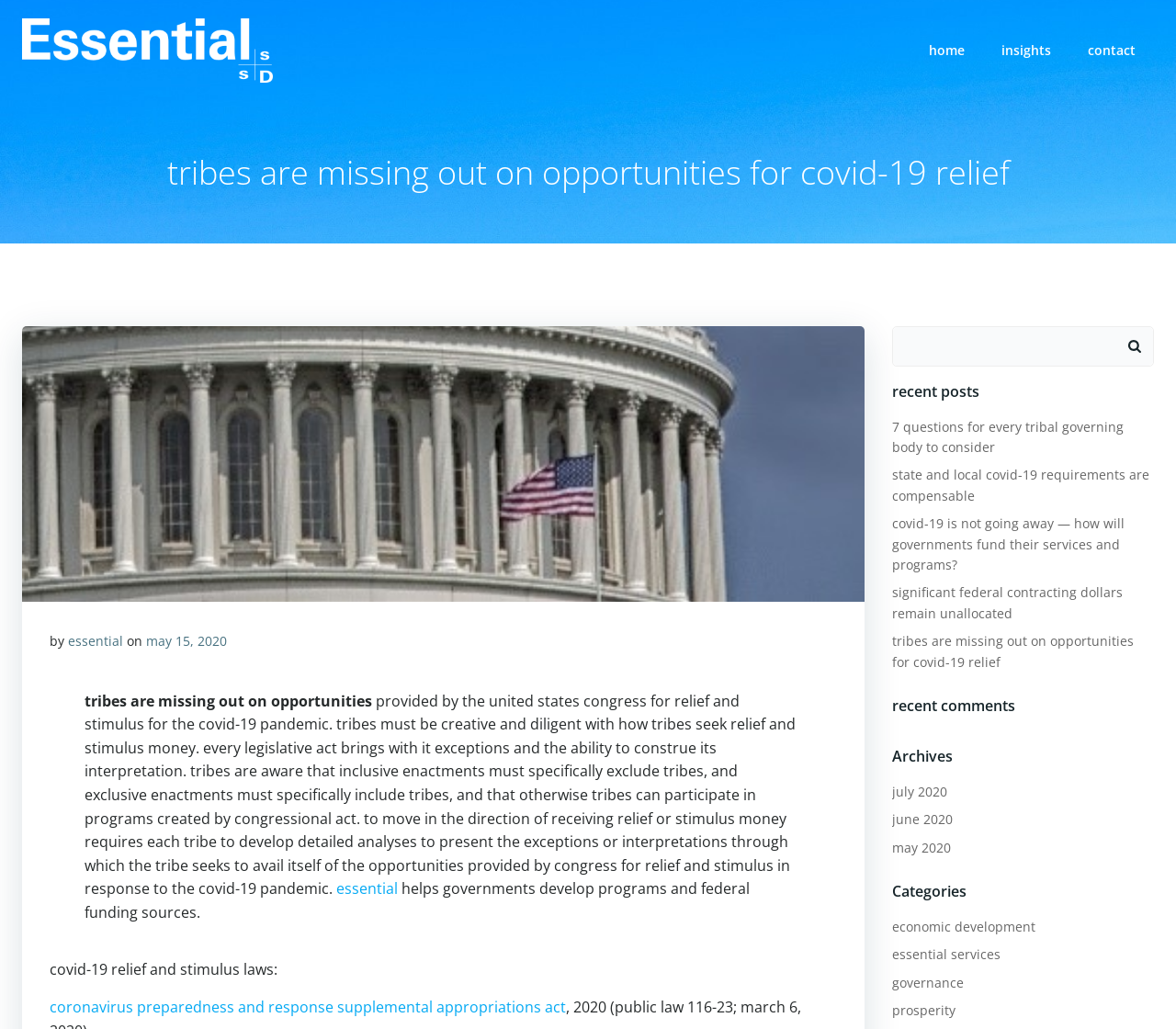Please identify the coordinates of the bounding box that should be clicked to fulfill this instruction: "View 'Game' category".

None